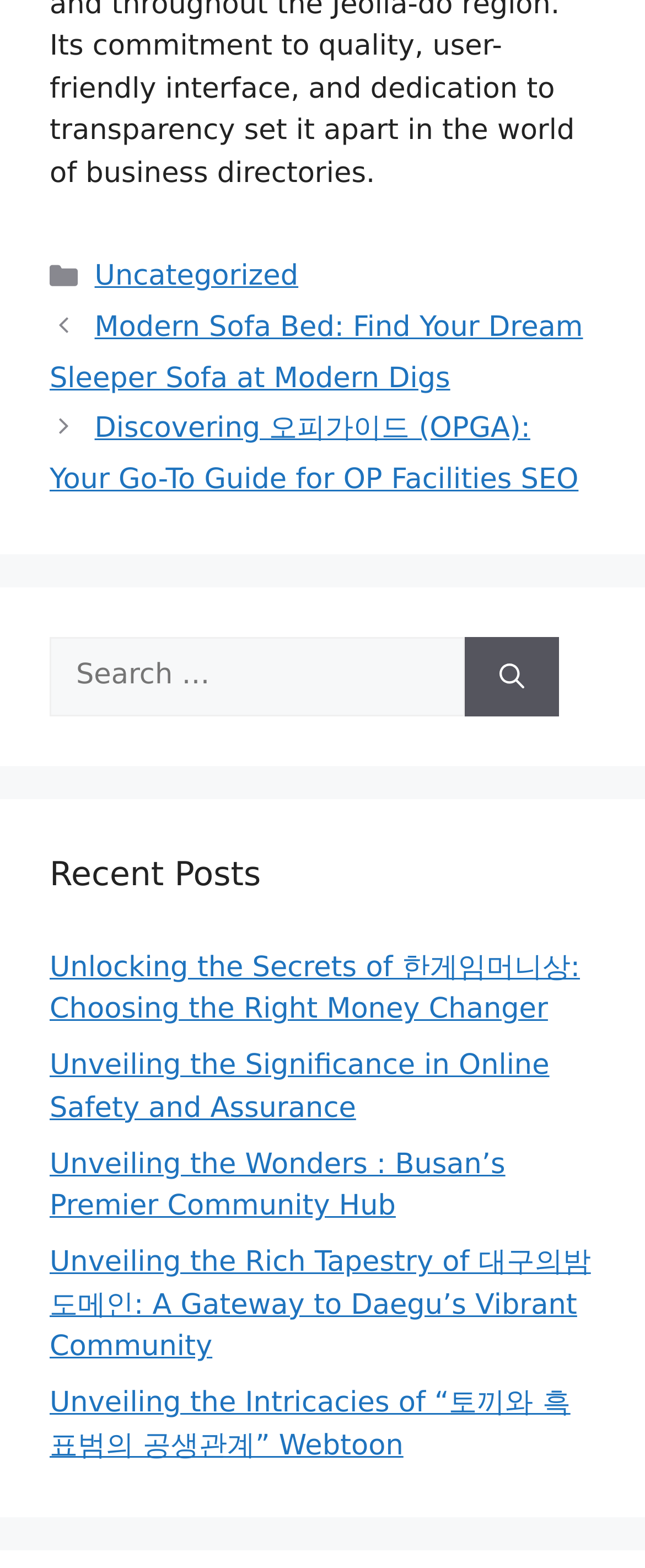Kindly respond to the following question with a single word or a brief phrase: 
How many links are in the navigation section?

2